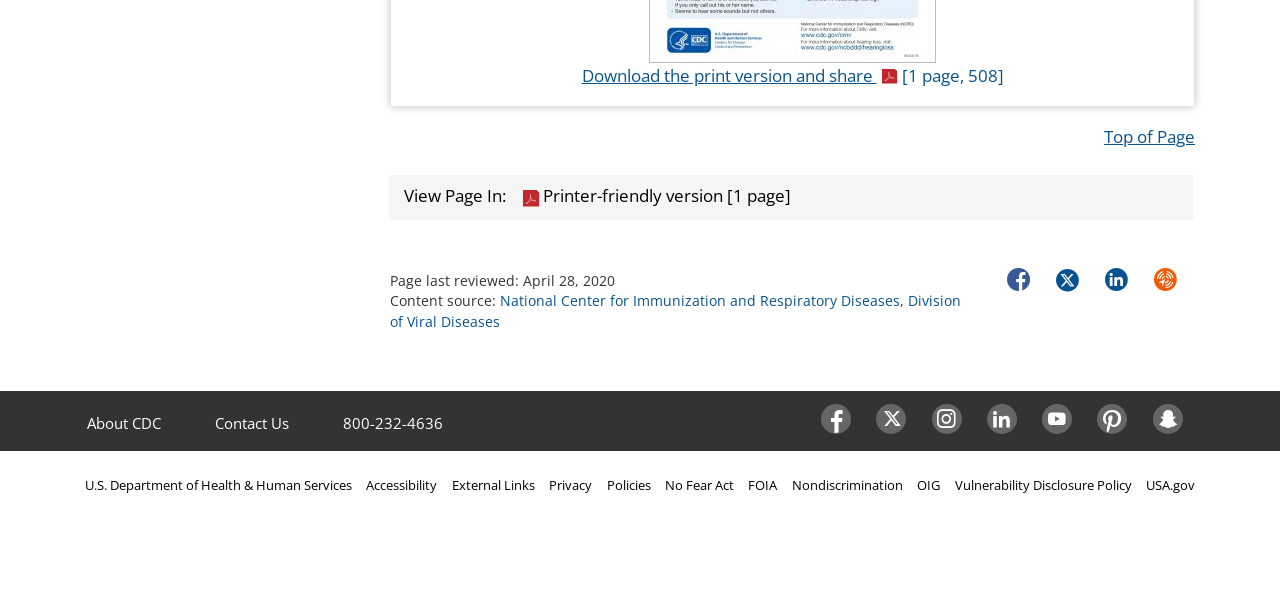Determine the bounding box coordinates for the area you should click to complete the following instruction: "Visit the Facebook page".

None